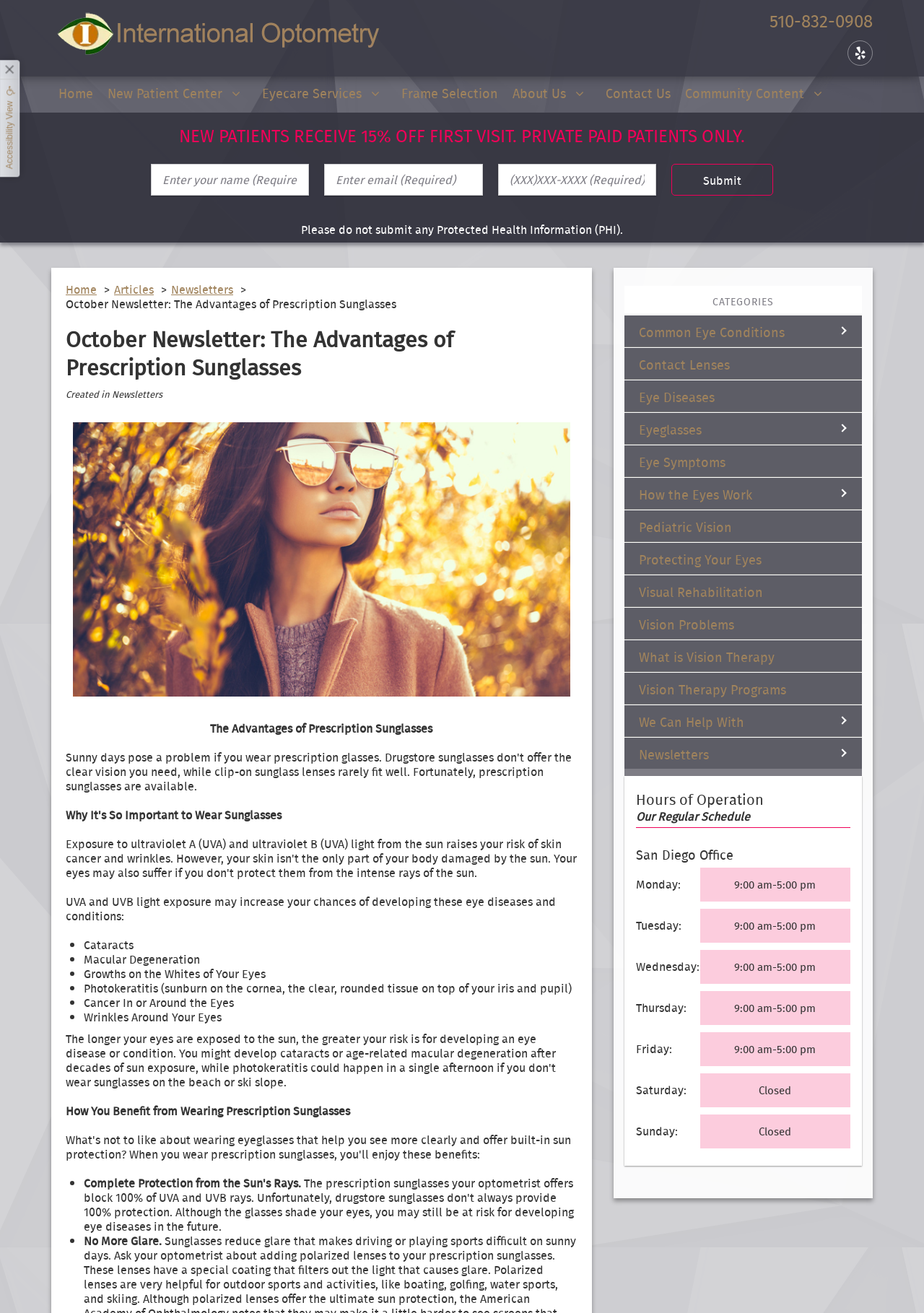Find the bounding box coordinates of the clickable area required to complete the following action: "Submit the form".

[0.727, 0.125, 0.837, 0.149]